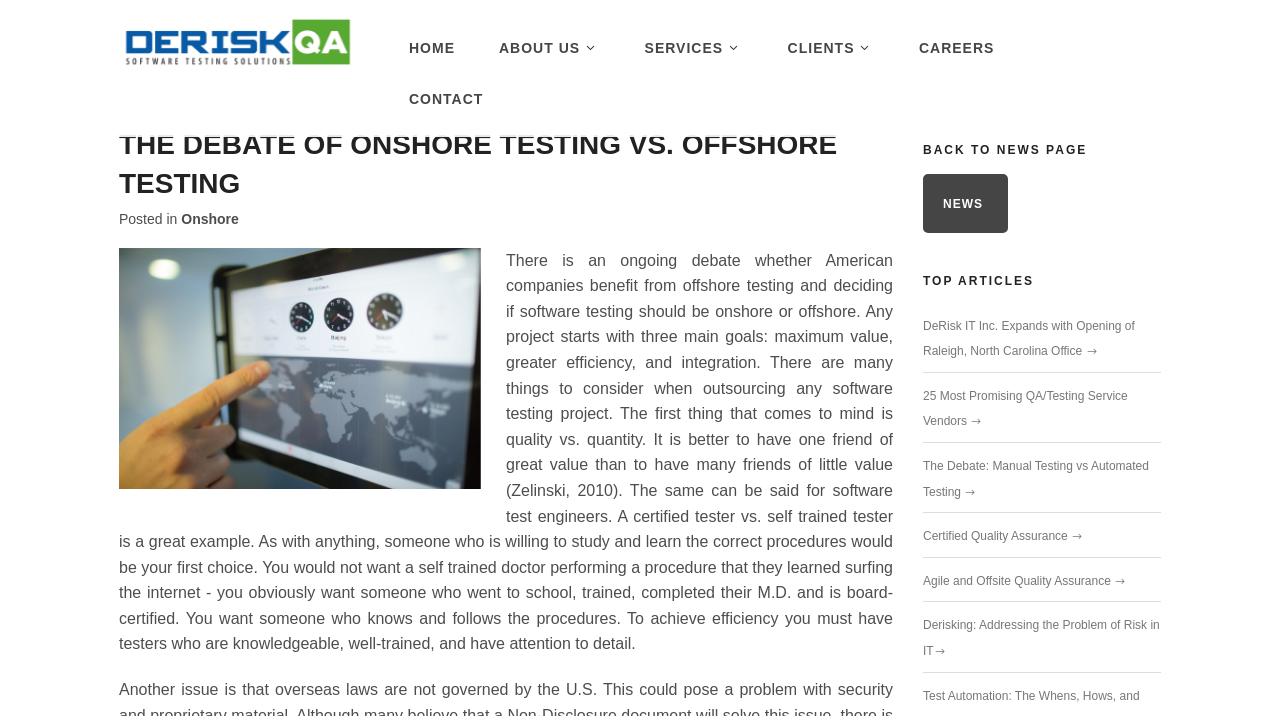How many services are listed?
Answer the question with a single word or phrase, referring to the image.

5